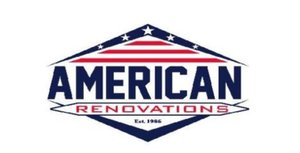What year was American Renovations LLC established?
Answer the question with as much detail as possible.

The establishment year of American Renovations LLC is mentioned below the main name in the logo, which is 'Est. 1986', providing a clear indication of the company's founding year.